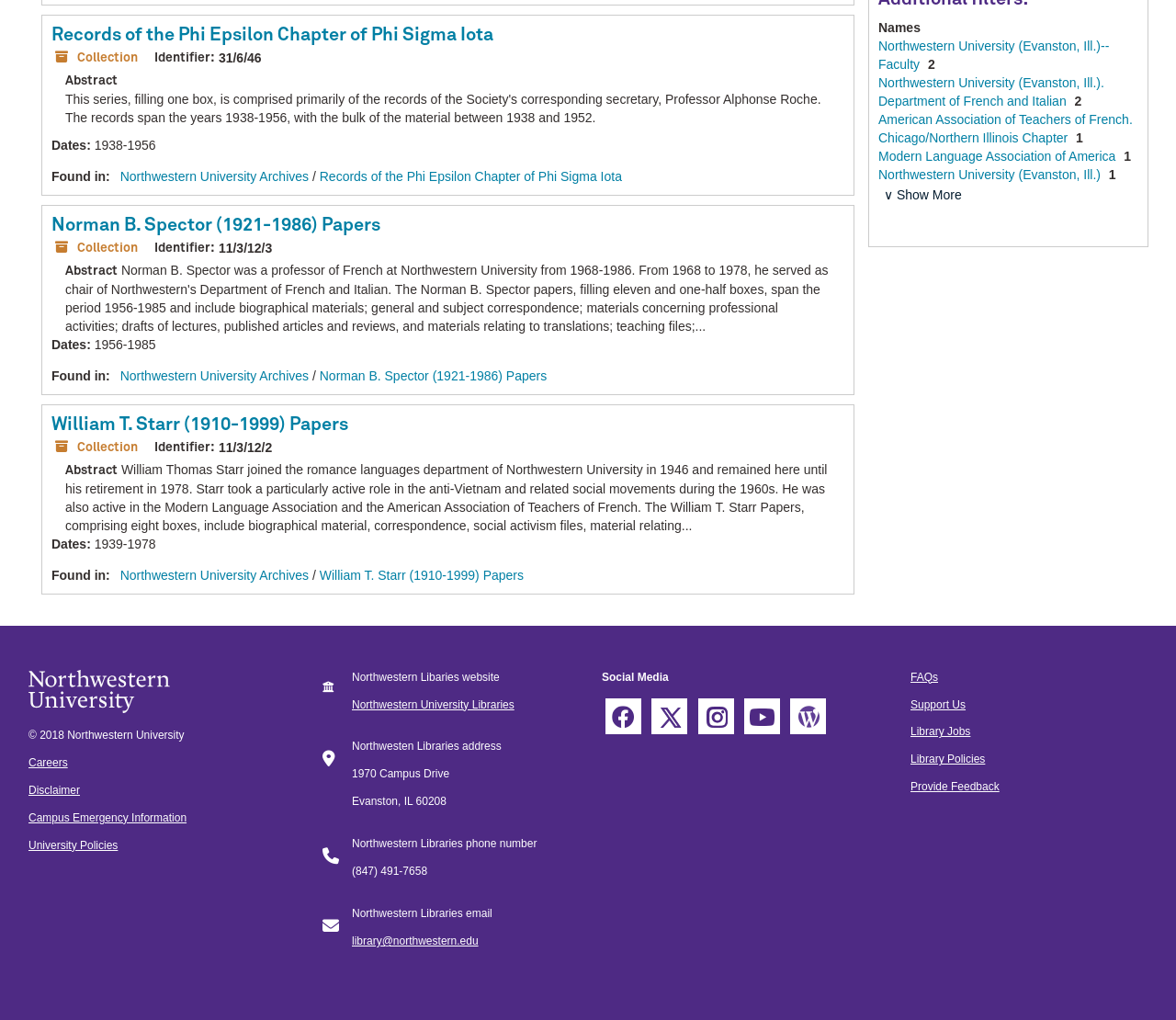Identify the bounding box for the UI element specified in this description: "library@northwestern.edu". The coordinates must be four float numbers between 0 and 1, formatted as [left, top, right, bottom].

[0.299, 0.916, 0.407, 0.929]